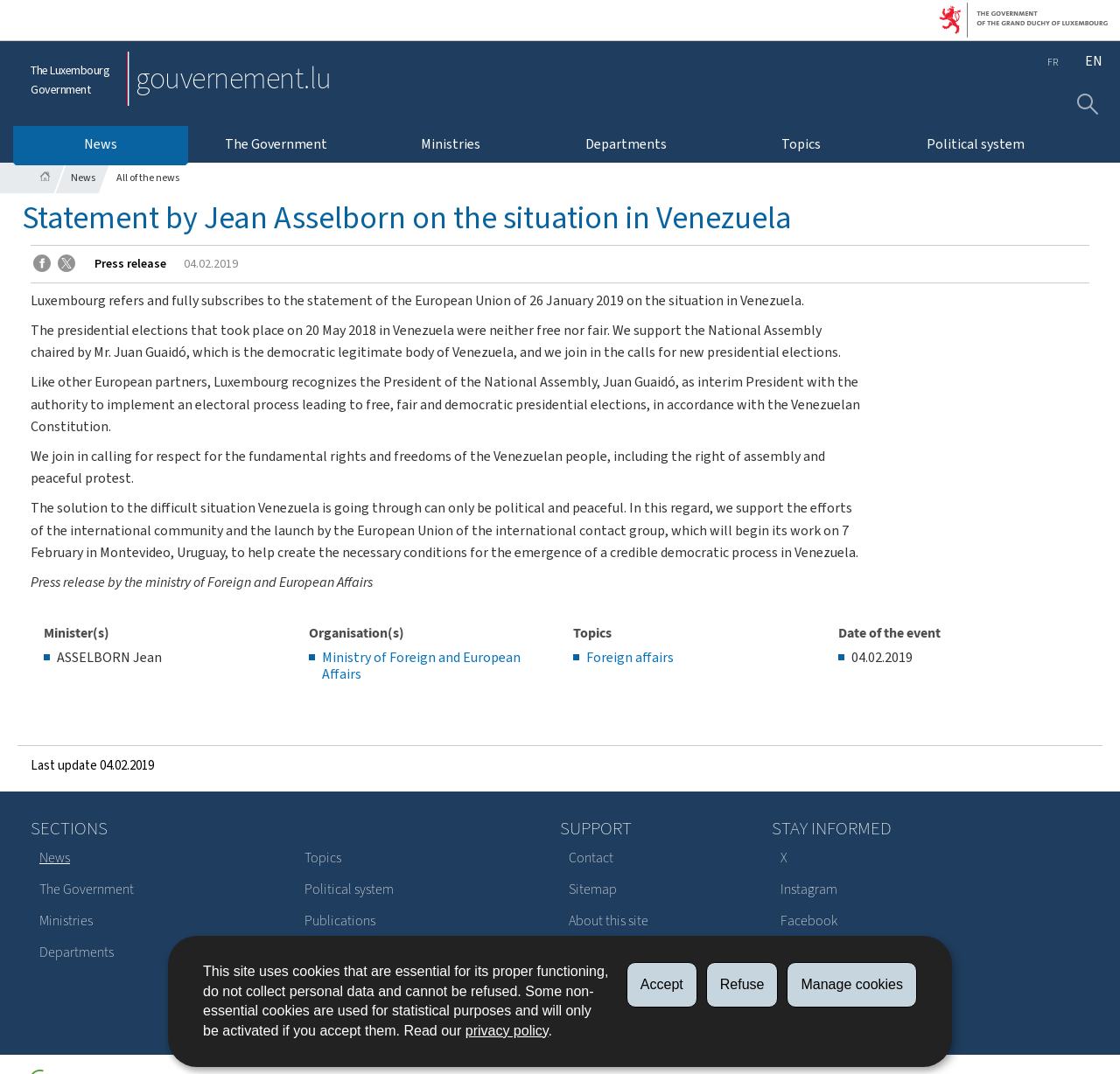Please identify the bounding box coordinates of the clickable element to fulfill the following instruction: "View Notice of Public Meetings". The coordinates should be four float numbers between 0 and 1, i.e., [left, top, right, bottom].

None